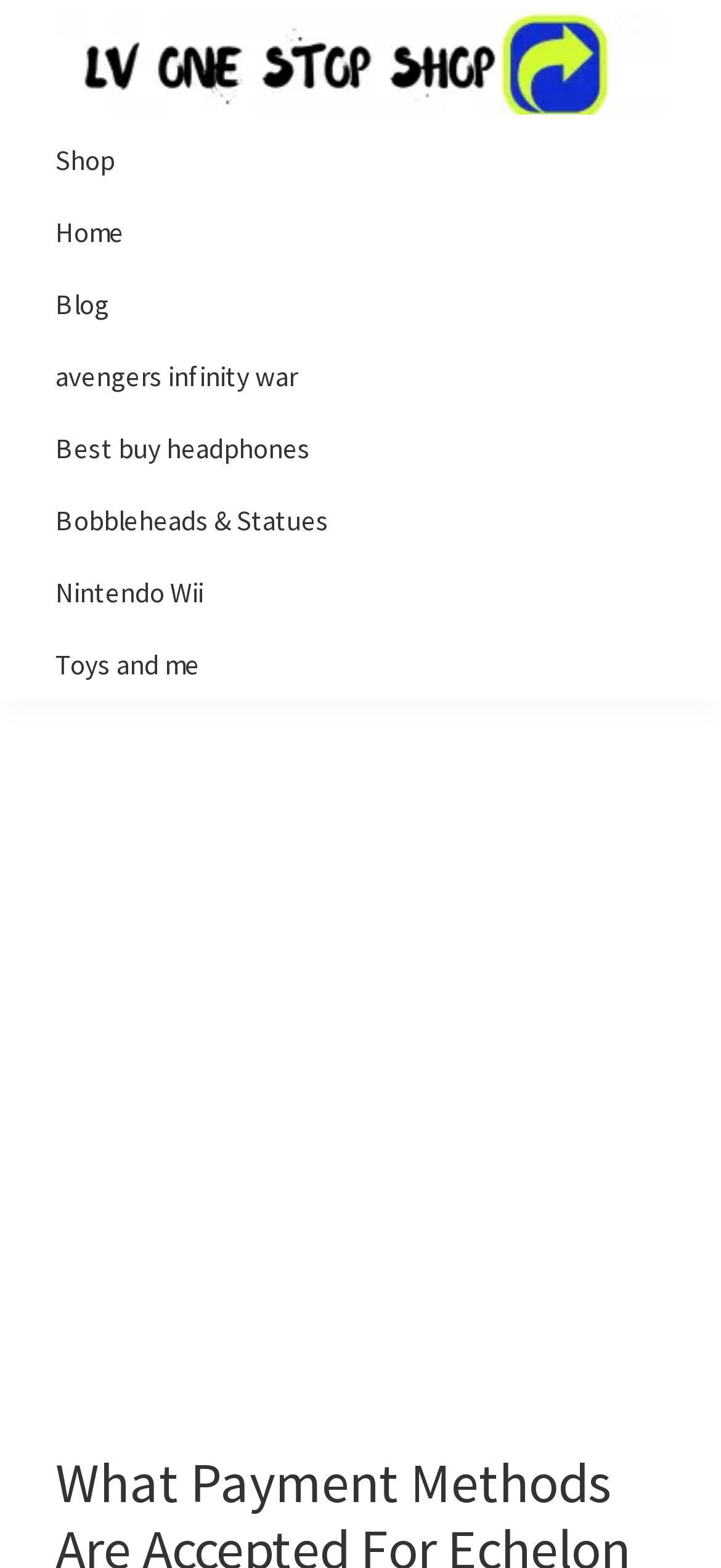Identify the bounding box coordinates for the UI element mentioned here: "parent_node: Lv One Stop Shop". Provide the coordinates as four float values between 0 and 1, i.e., [left, top, right, bottom].

[0.077, 0.009, 0.923, 0.037]